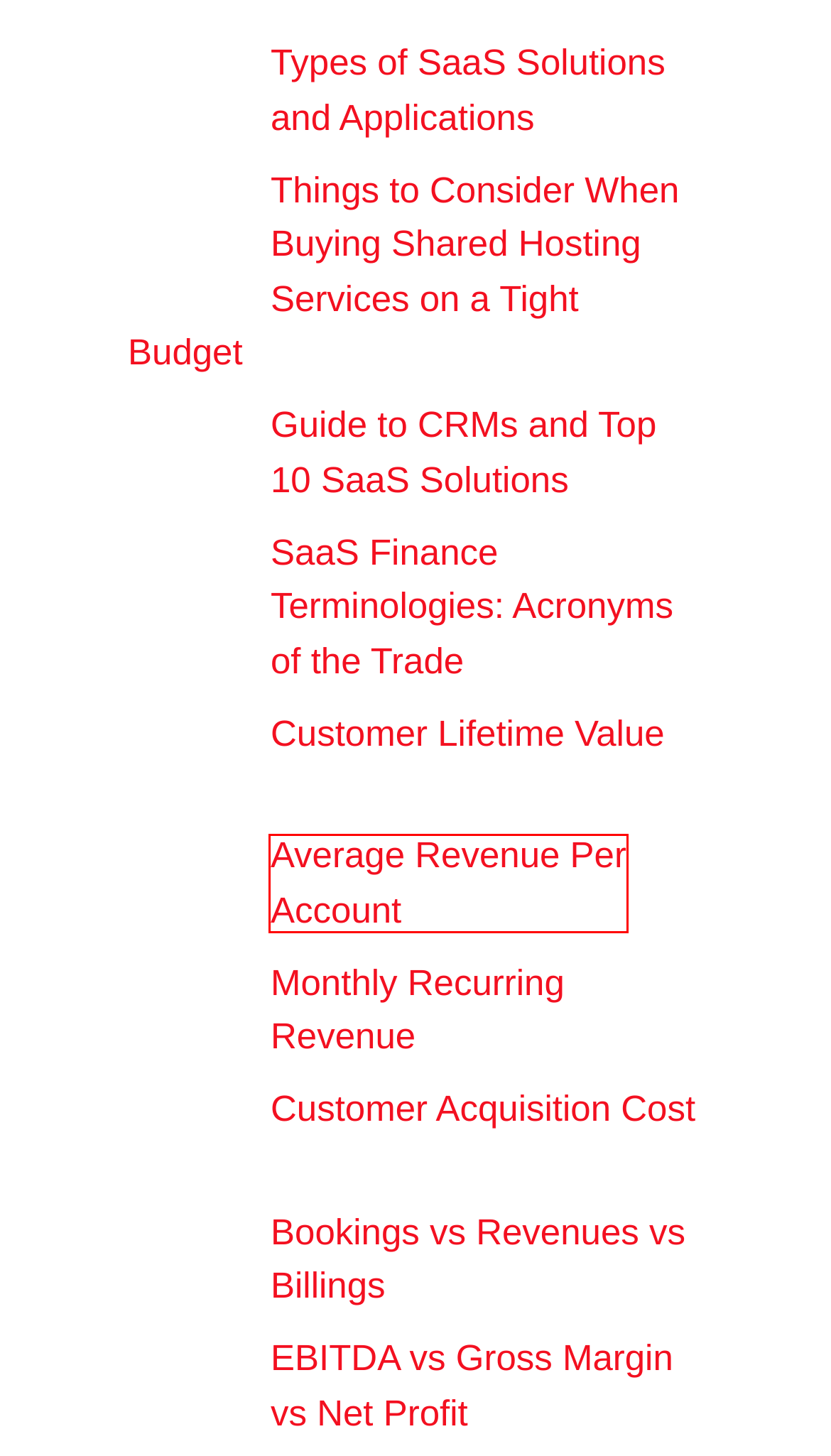Examine the screenshot of a webpage with a red bounding box around an element. Then, select the webpage description that best represents the new page after clicking the highlighted element. Here are the descriptions:
A. Customer Lifetime Value | SaaS Metrics
B. Average Revenue Per Account | SaaS Metrics
C. Bookings vs Revenues vs Billings | SaaS Metrics
D. SaaS Finance Terminologies: Acronyms of the Trade | SaaS Metrics
E. Monthly Recurring Revenue | SaaS Metrics
F. Guide to CRMs and Top 10 SaaS Solutions | SaaS Metrics
G. Things to Consider When Buying Shared Hosting Services on a Tight Budget | SaaS Metrics
H. Types of SaaS Solutions and Applications | SaaS Metrics

B